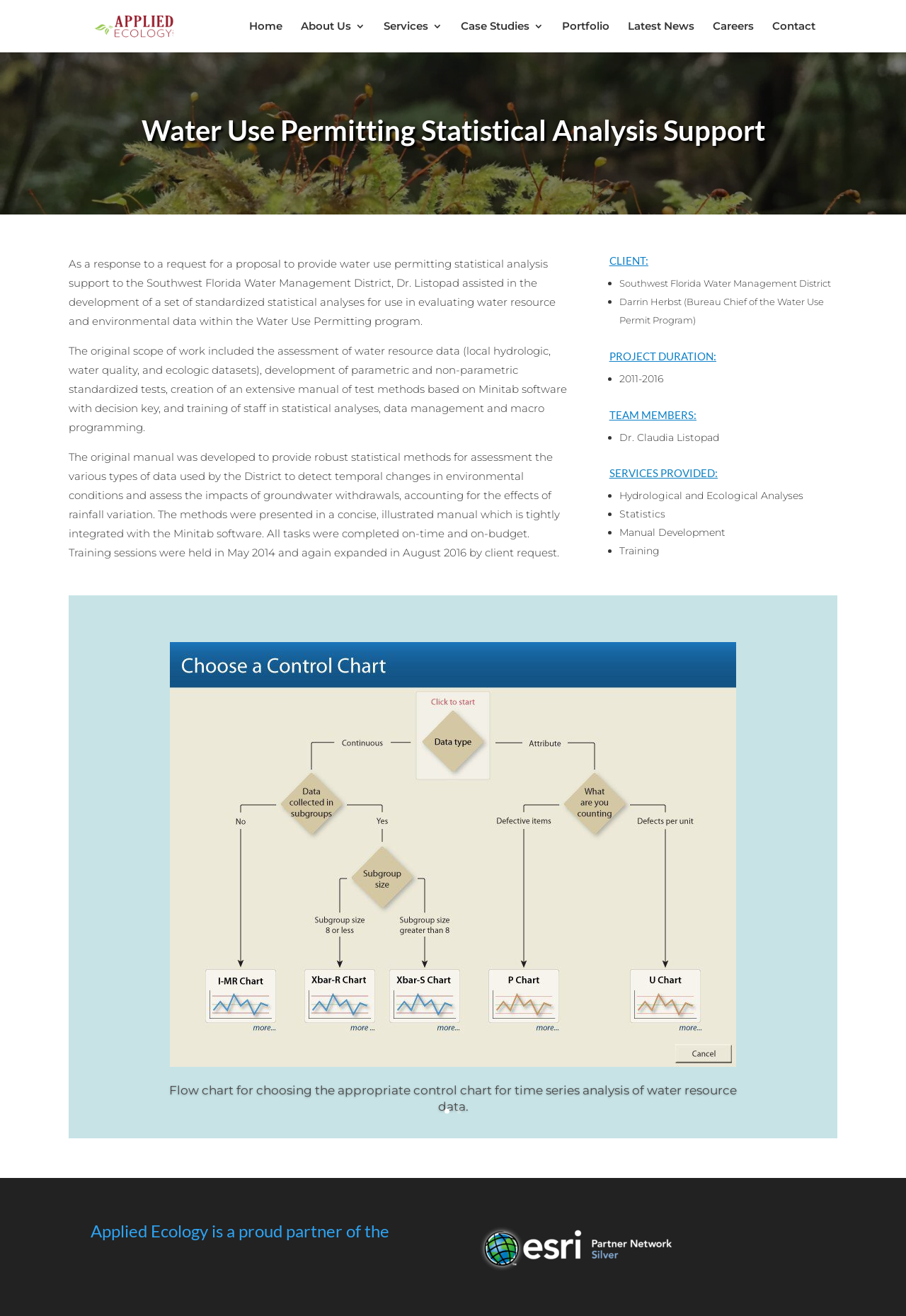What is the duration of the project?
Examine the image and provide an in-depth answer to the question.

The duration of the project is obtained from the list item '2011-2016' under the heading 'PROJECT DURATION:'.